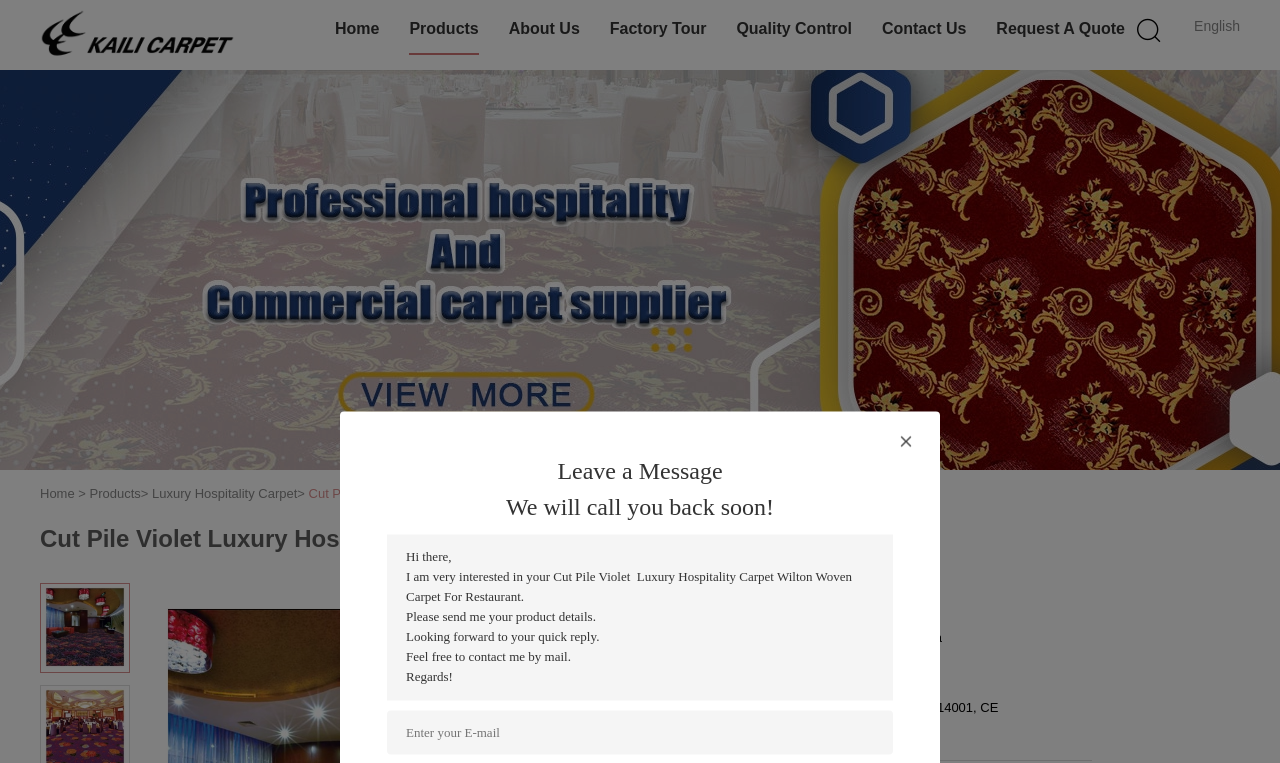Please analyze the image and provide a thorough answer to the question:
What is the place of origin of the carpet?

I found the place of origin by looking at the 'Basic Information' section on the webpage, which has a table with rows of information. One of the rows has a header 'Place of Origin:' and a cell with the value 'Jiangsu, China'.